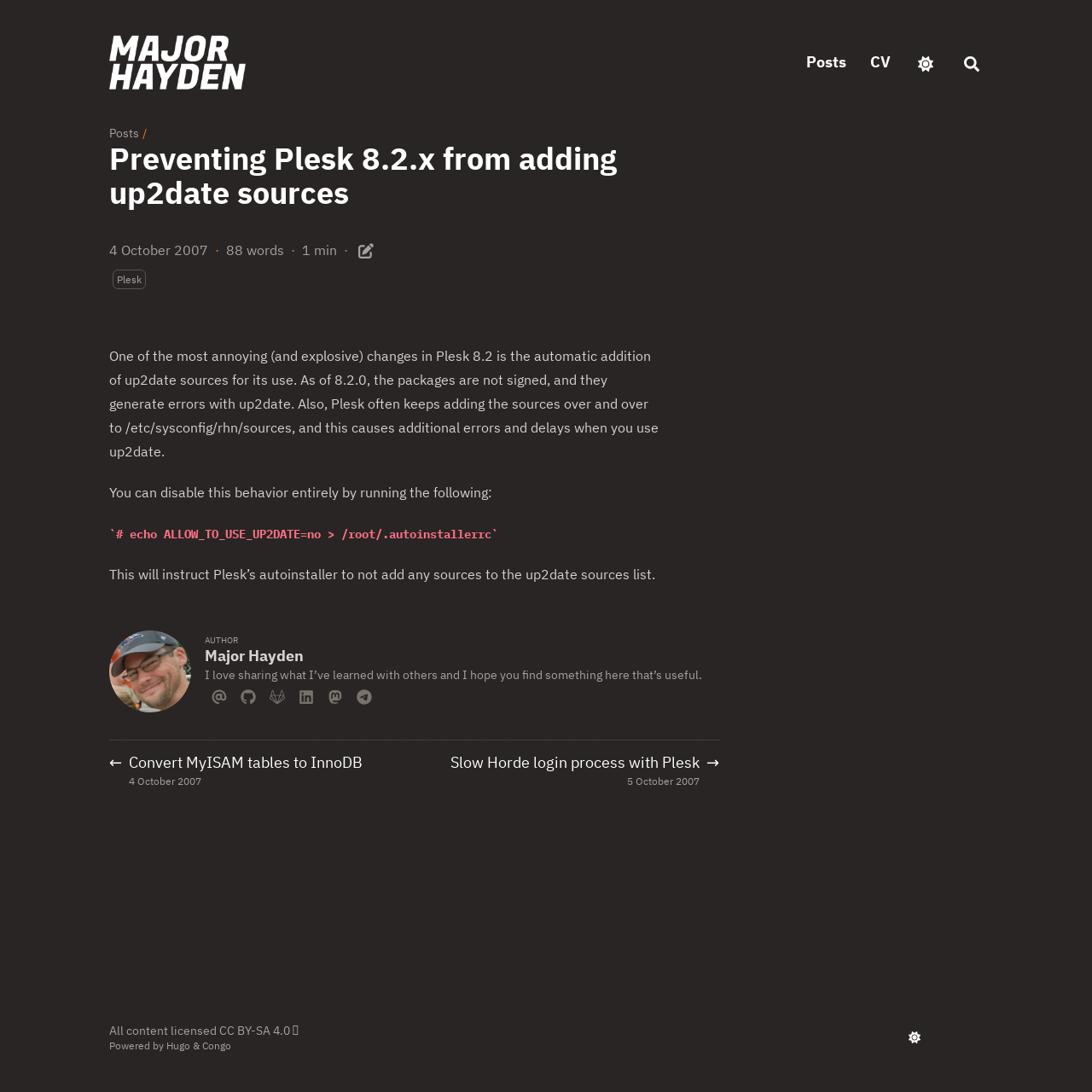What is the topic of the article?
Kindly offer a comprehensive and detailed response to the question.

The article appears to be discussing a specific issue with Plesk 8.2.x, which is mentioned in the title of the article and throughout the content. The article provides a solution to a problem related to Plesk 8.2.x.